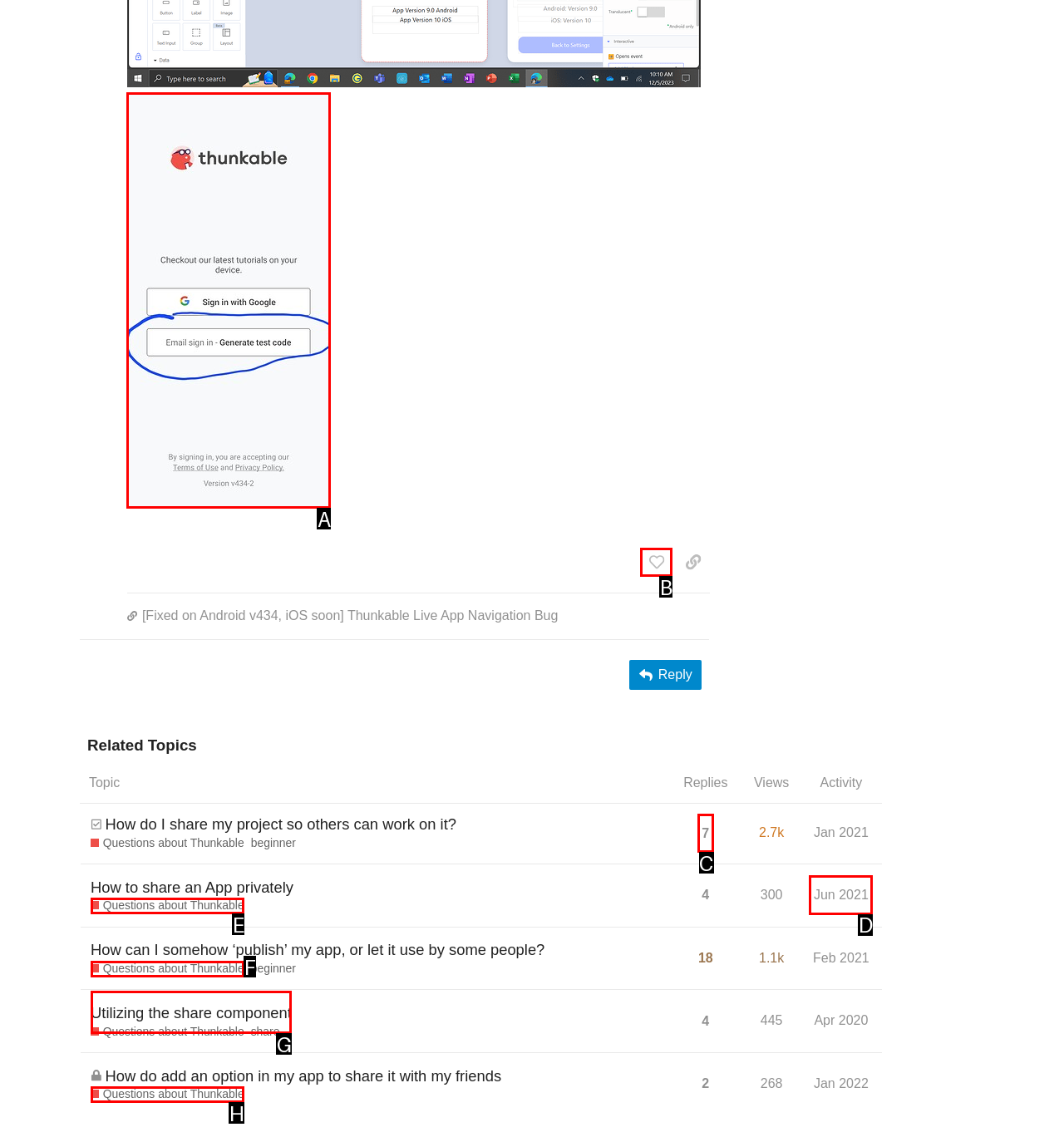Which option should you click on to fulfill this task: like this post? Answer with the letter of the correct choice.

B